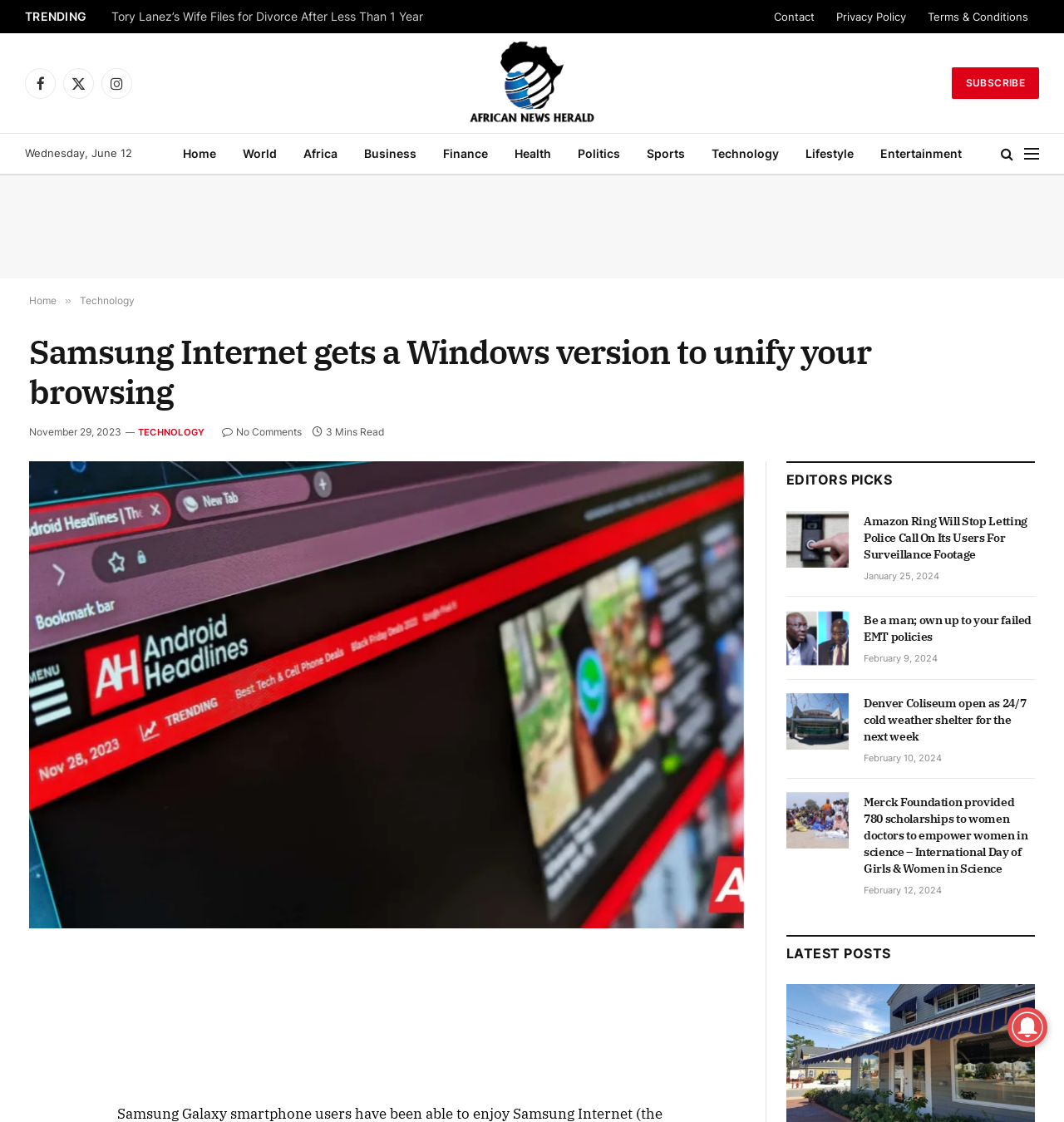Please identify the bounding box coordinates of the element on the webpage that should be clicked to follow this instruction: "Click on the 'Technology' link". The bounding box coordinates should be given as four float numbers between 0 and 1, formatted as [left, top, right, bottom].

[0.075, 0.262, 0.126, 0.273]